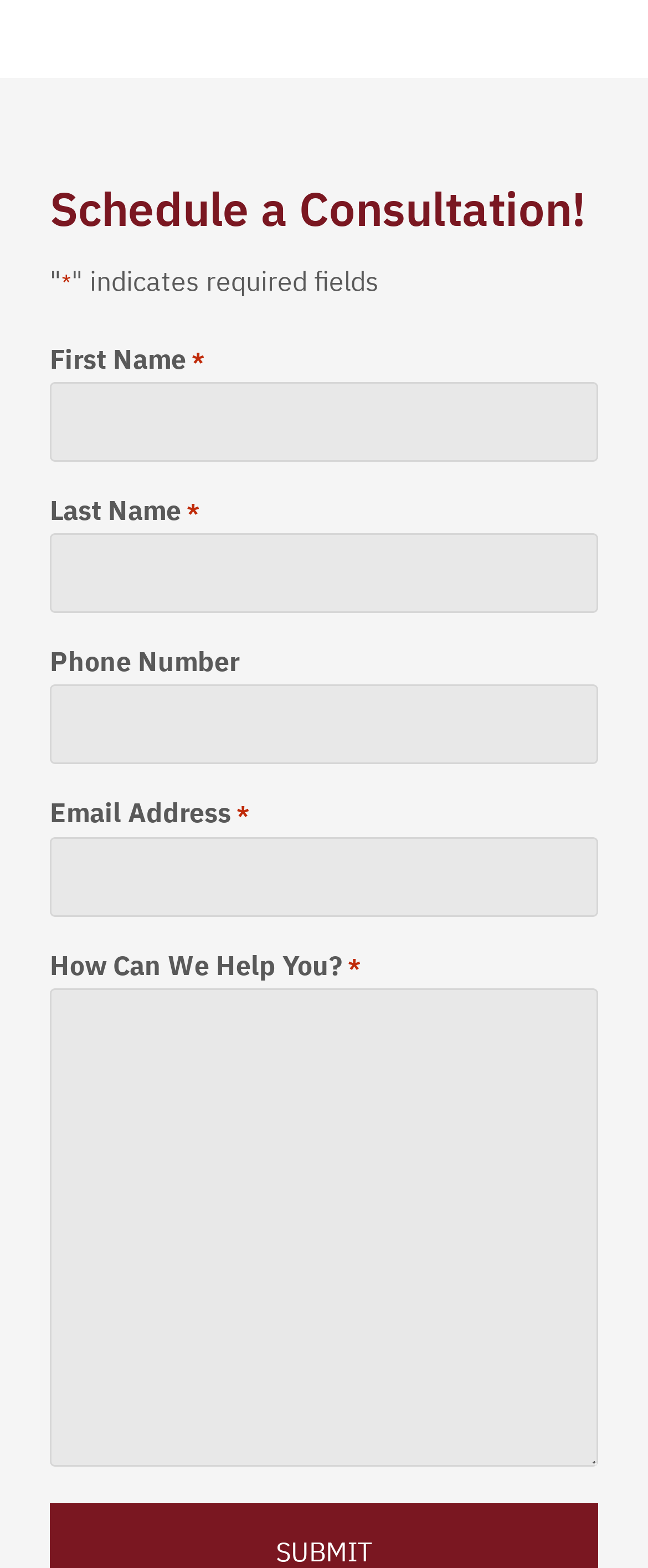Analyze the image and deliver a detailed answer to the question: What is the label of the last field in the form?

The last field in the form has a label 'How Can We Help You?' and is a required field marked with an asterisk (*). This field is likely a text box where the user can enter a message or question for the website's owners or representatives.